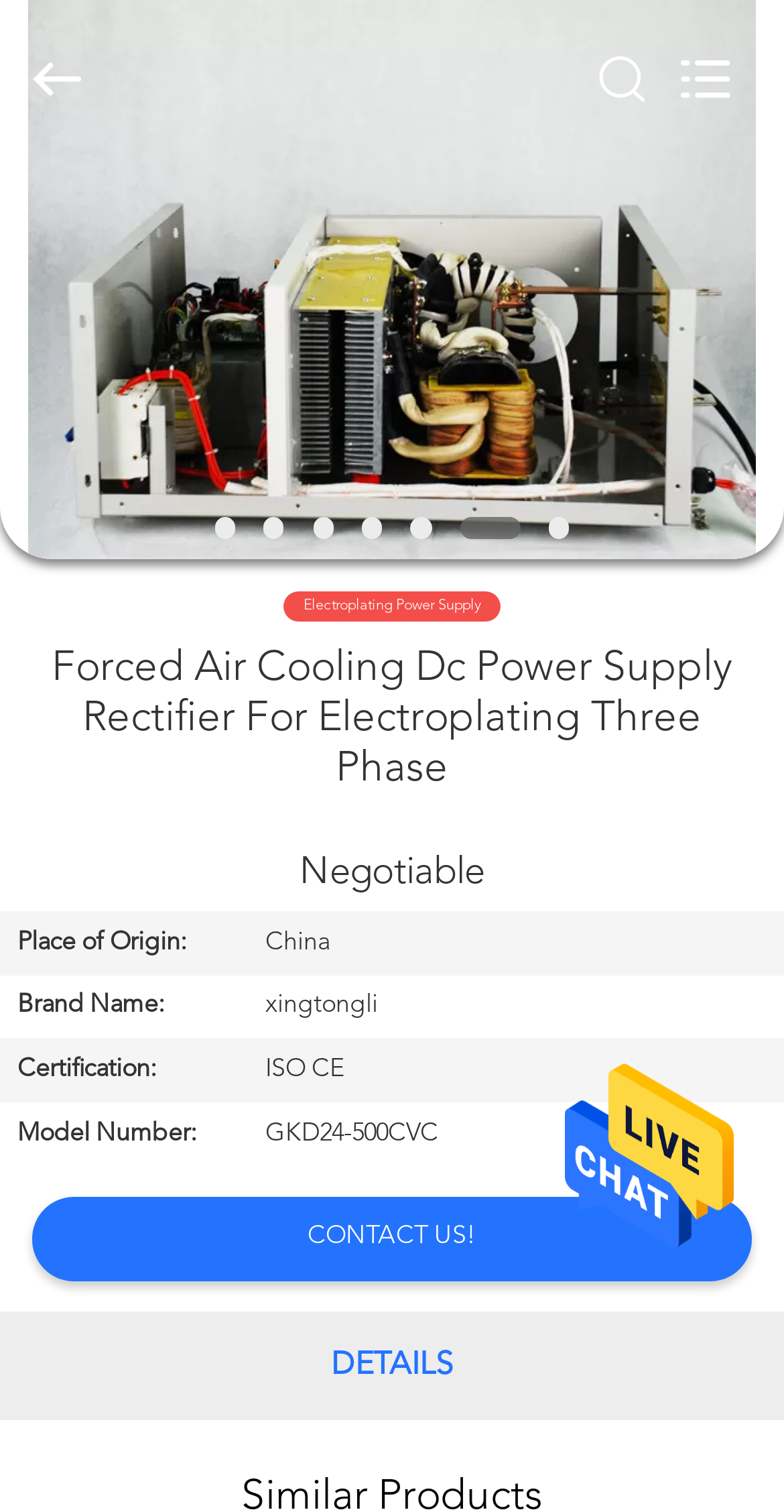Determine the bounding box coordinates of the region that needs to be clicked to achieve the task: "view the group".

None